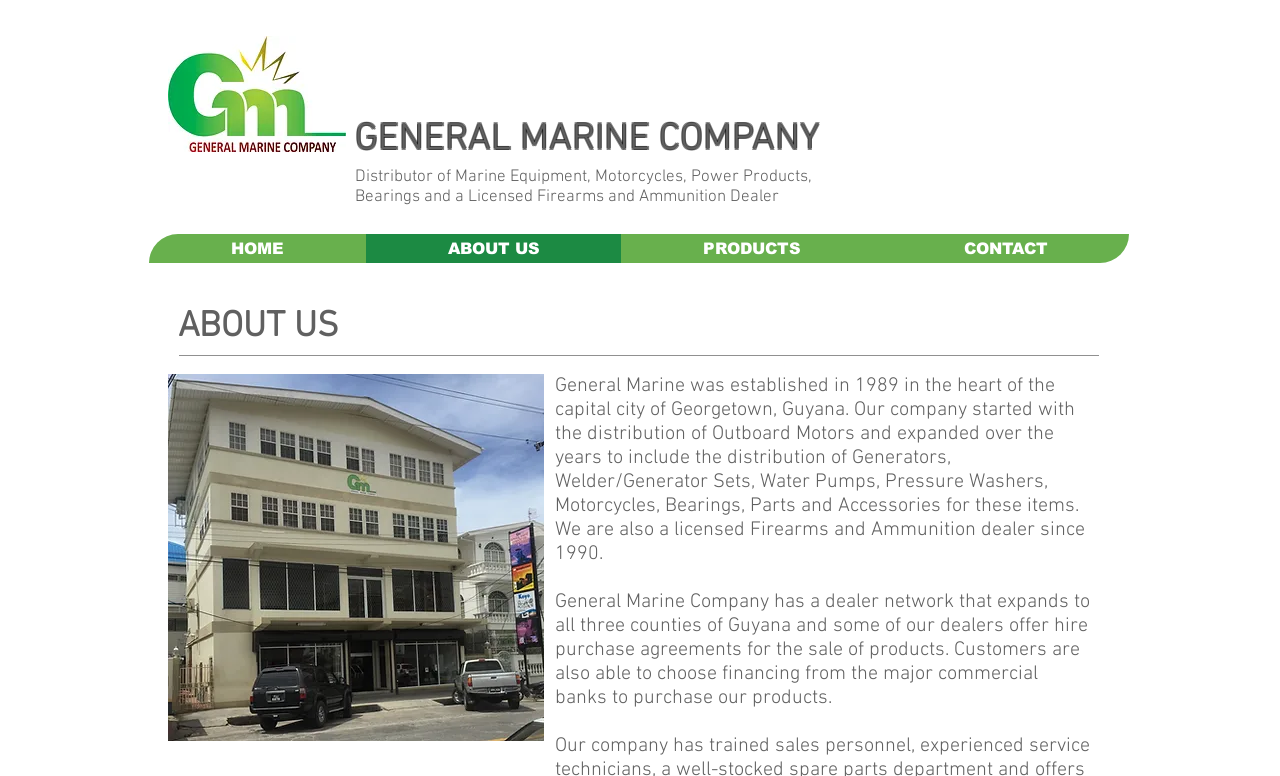For the given element description ABOUT US, determine the bounding box coordinates of the UI element. The coordinates should follow the format (top-left x, top-left y, bottom-right x, bottom-right y) and be within the range of 0 to 1.

[0.285, 0.302, 0.485, 0.339]